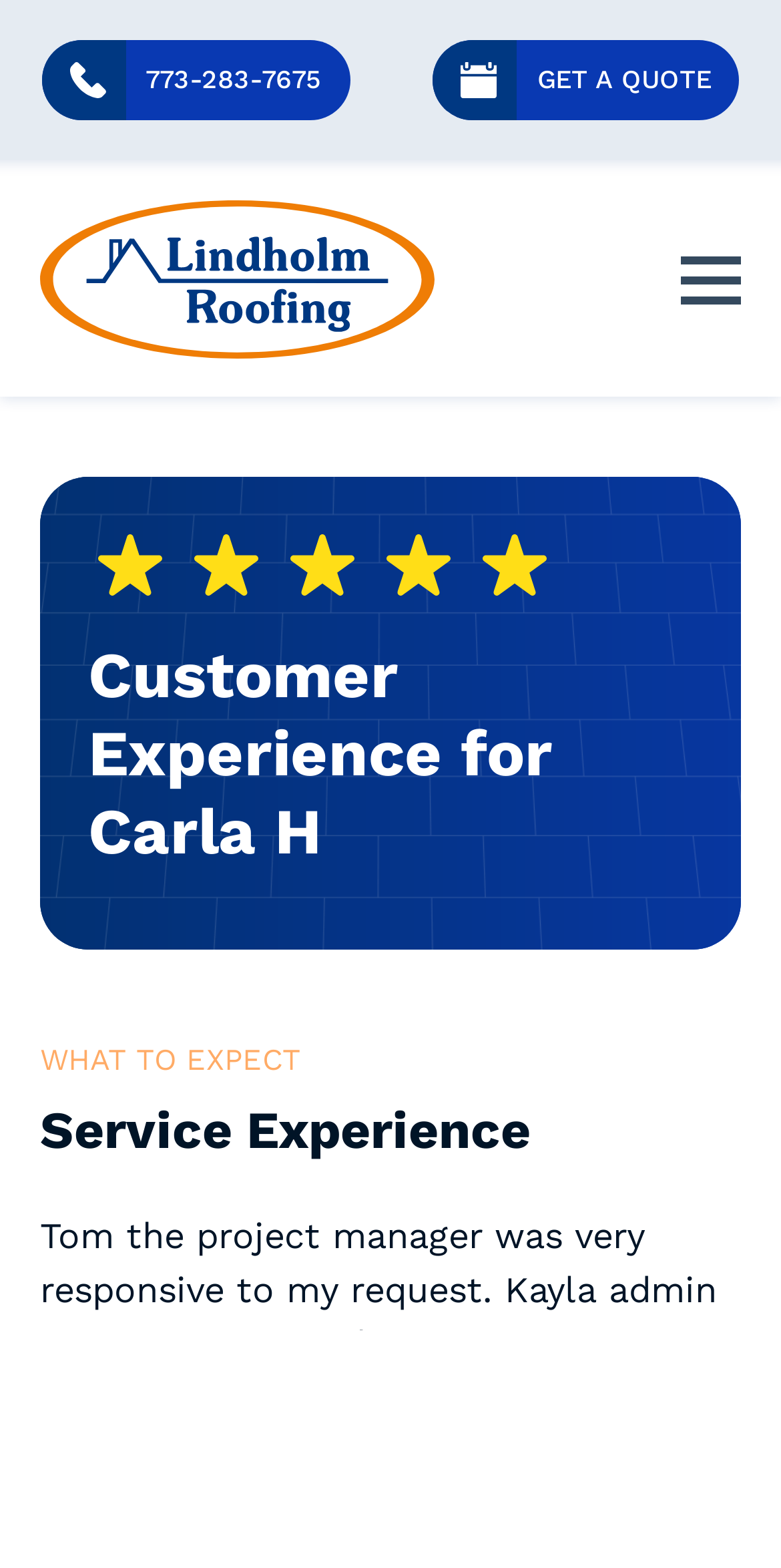Describe every aspect of the webpage comprehensively.

The webpage is about Carla H's experience with Lindholm Chicago Roofing. At the top left, there is a Lindholm logo, which is an image. Next to it, on the top right, is an "Open Menu" button. Below the logo, there is a phone number "773-283-7675" with a small icon beside it. On the right side of the phone number, there is a "GET A QUOTE" link with another small icon.

Below these elements, there are five rating stars, arranged horizontally, indicating a high rating. Underneath the rating stars, there is a heading "Customer Experience for Carla H" that spans almost the entire width of the page.

Further down, there is a section with a heading "WHAT TO EXPECT" on the left side, and another heading "Service Experience" below it, which takes up almost the entire width of the page. Below the "Service Experience" heading, there is a paragraph of text describing Carla H's positive experience with Lindholm Chicago Roofing, mentioning the responsiveness of the project manager and administrative assistant, as well as the professionalism and friendliness of the installers.